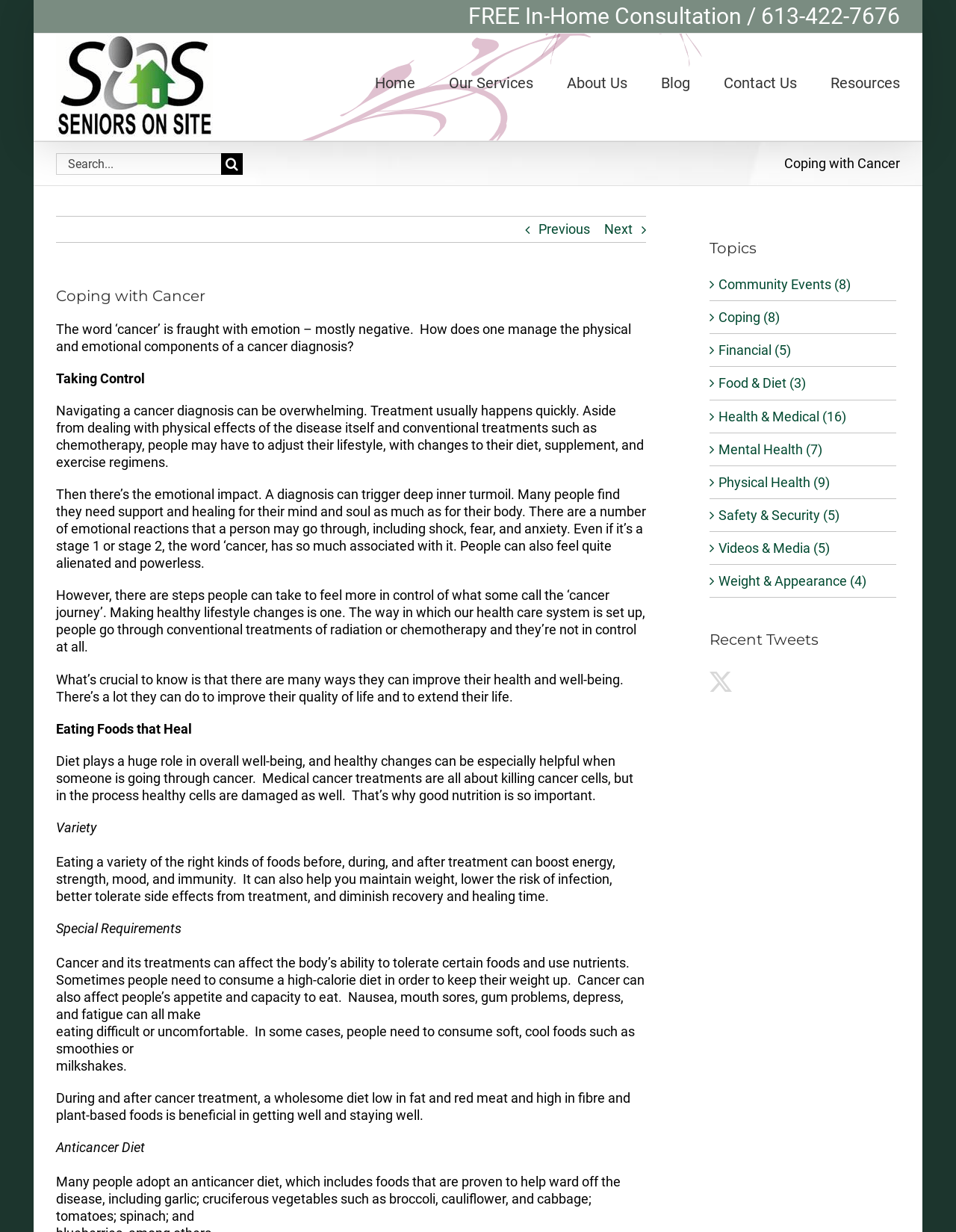Kindly provide the bounding box coordinates of the section you need to click on to fulfill the given instruction: "Call the phone number".

[0.791, 0.002, 0.941, 0.024]